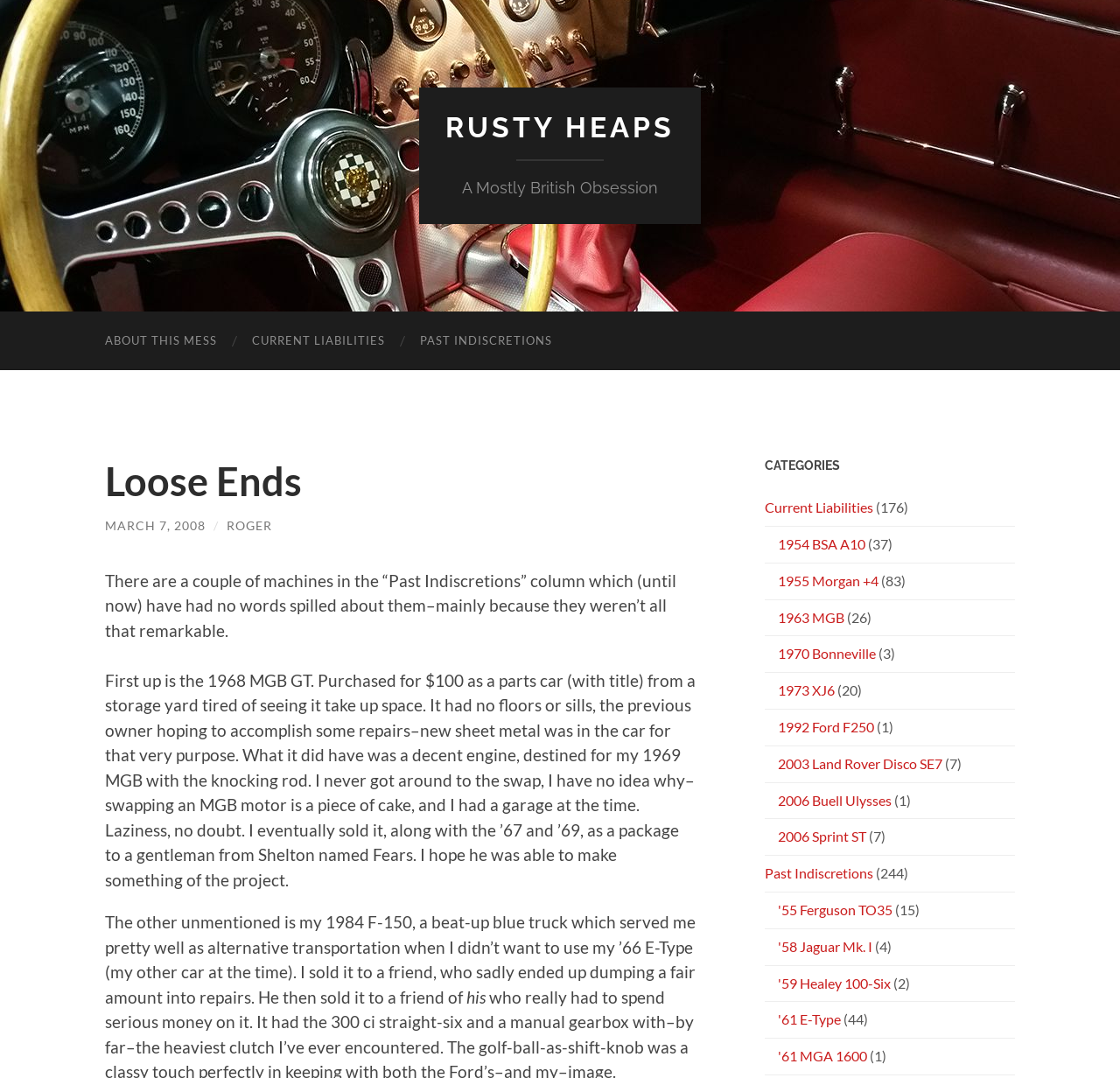Specify the bounding box coordinates of the area that needs to be clicked to achieve the following instruction: "Explore 'CATEGORIES'".

[0.683, 0.425, 0.906, 0.439]